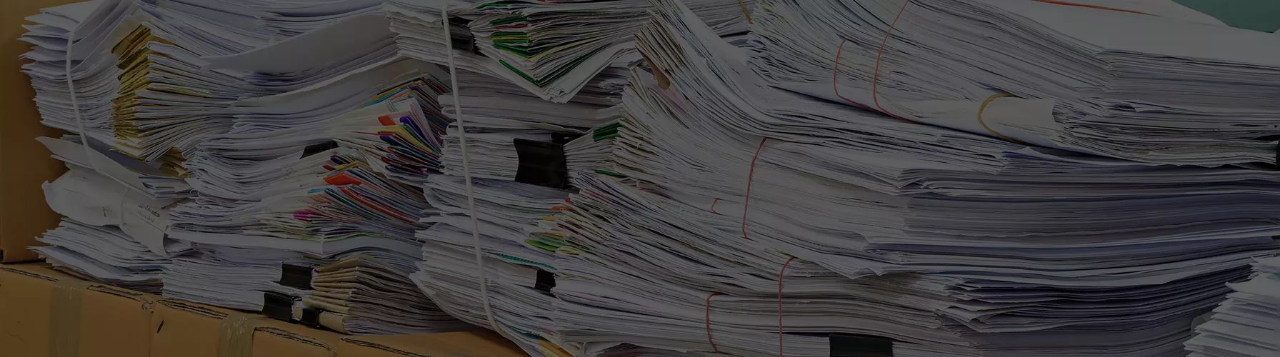What is the purpose of document management solutions?
Using the visual information, respond with a single word or phrase.

To streamline records